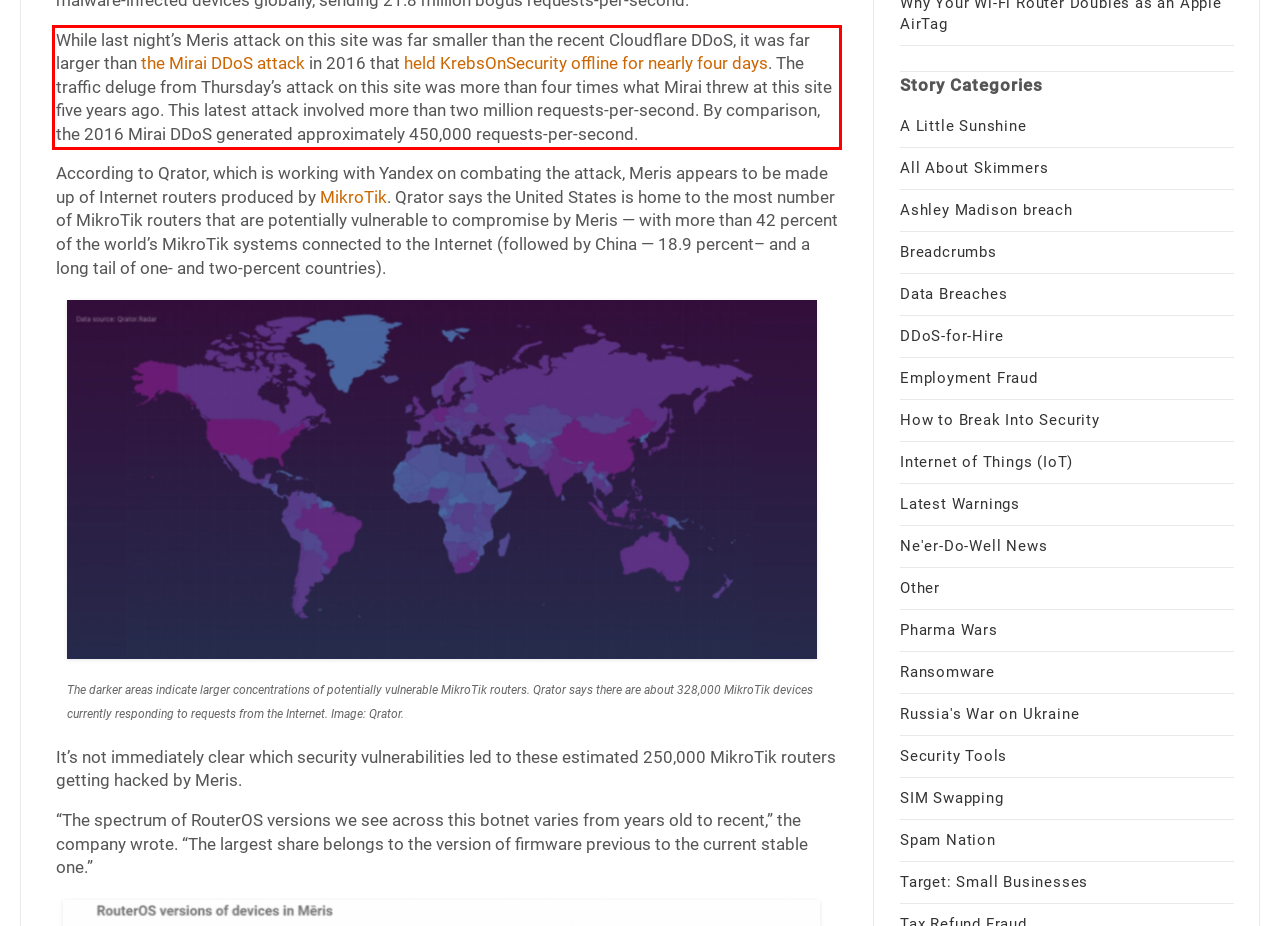Examine the webpage screenshot, find the red bounding box, and extract the text content within this marked area.

While last night’s Meris attack on this site was far smaller than the recent Cloudflare DDoS, it was far larger than the Mirai DDoS attack in 2016 that held KrebsOnSecurity offline for nearly four days. The traffic deluge from Thursday’s attack on this site was more than four times what Mirai threw at this site five years ago. This latest attack involved more than two million requests-per-second. By comparison, the 2016 Mirai DDoS generated approximately 450,000 requests-per-second.